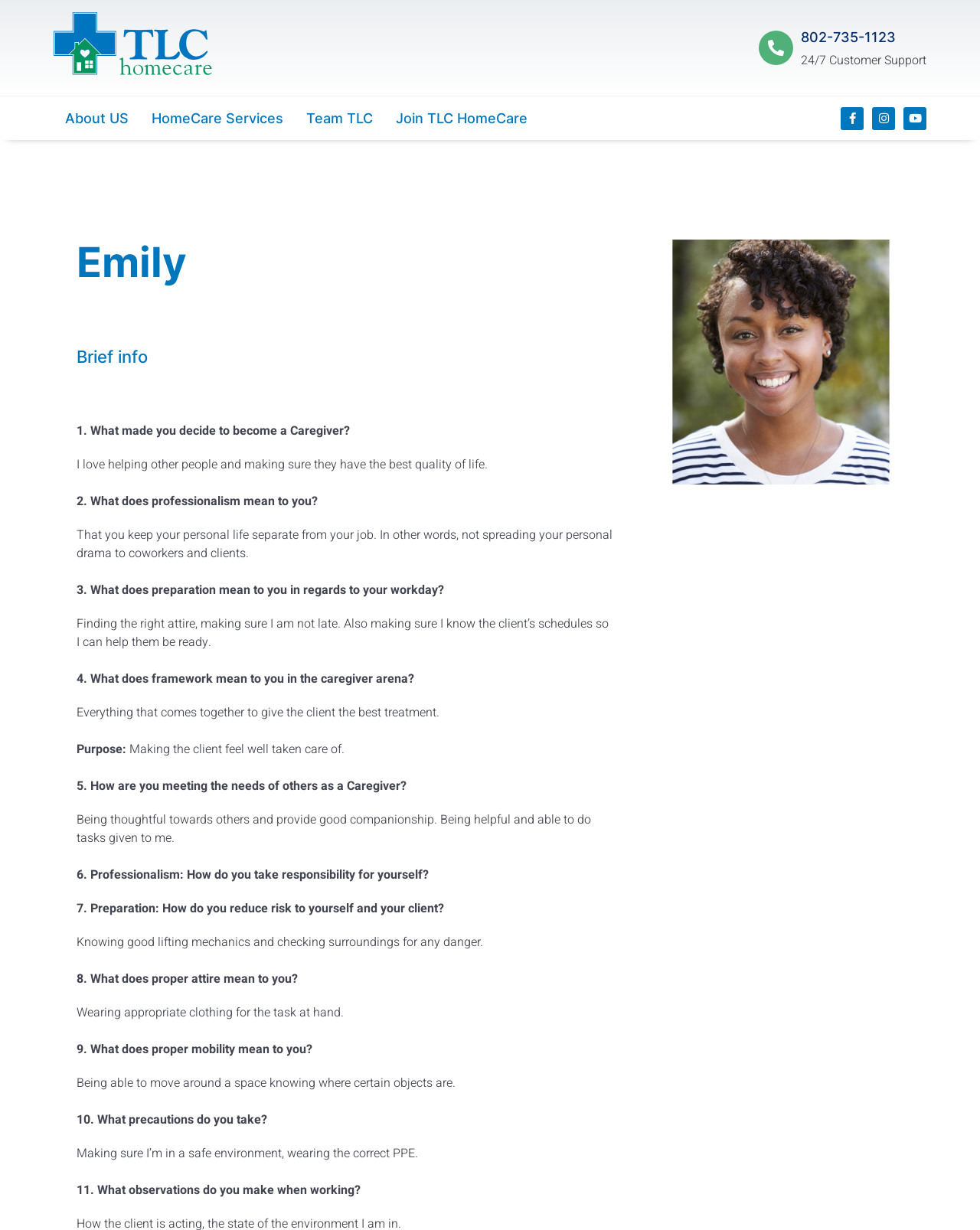From the image, can you give a detailed response to the question below:
What is the purpose of the caregiver?

The purpose of the caregiver is mentioned in the StaticText 'Making the client feel well taken care of' with bounding box coordinates [0.129, 0.602, 0.352, 0.617].